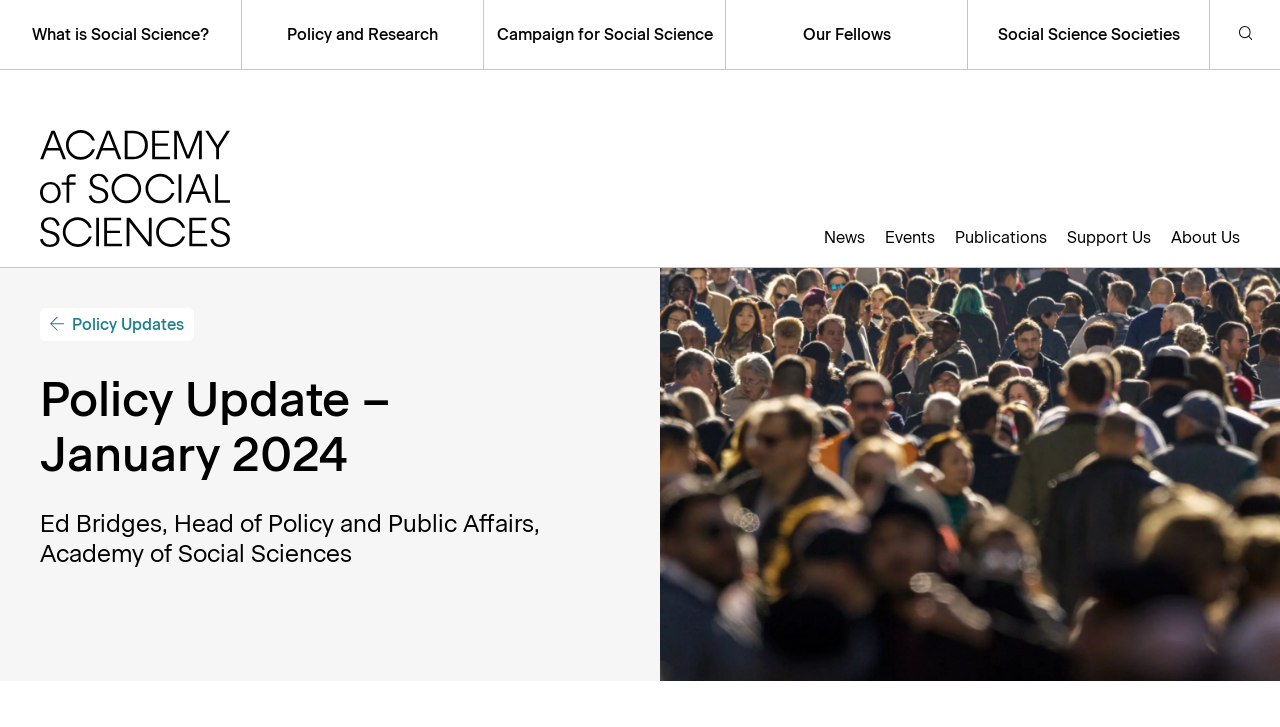Find and indicate the bounding box coordinates of the region you should select to follow the given instruction: "Click on the 'What is Social Science?' link".

[0.025, 0.031, 0.163, 0.063]